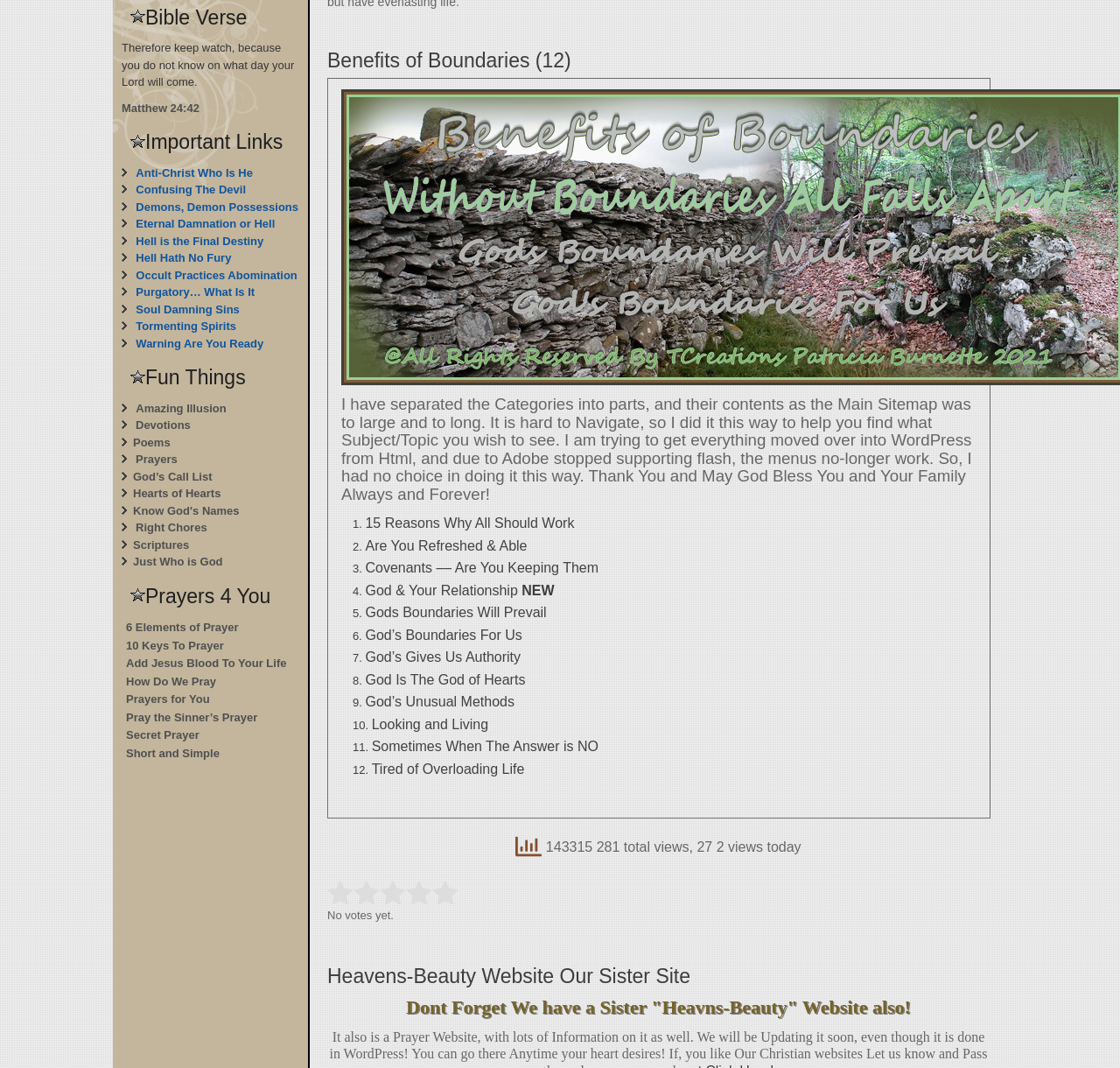Using the webpage screenshot and the element description Prayers, determine the bounding box coordinates. Specify the coordinates in the format (top-left x, top-left y, bottom-right x, bottom-right y) with values ranging from 0 to 1.

[0.121, 0.424, 0.158, 0.436]